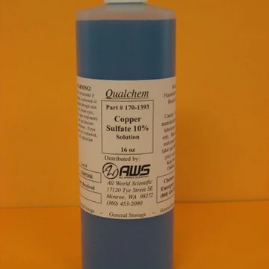Please respond to the question with a concise word or phrase:
How many ounces of the solution does the bottle hold?

16 ounces